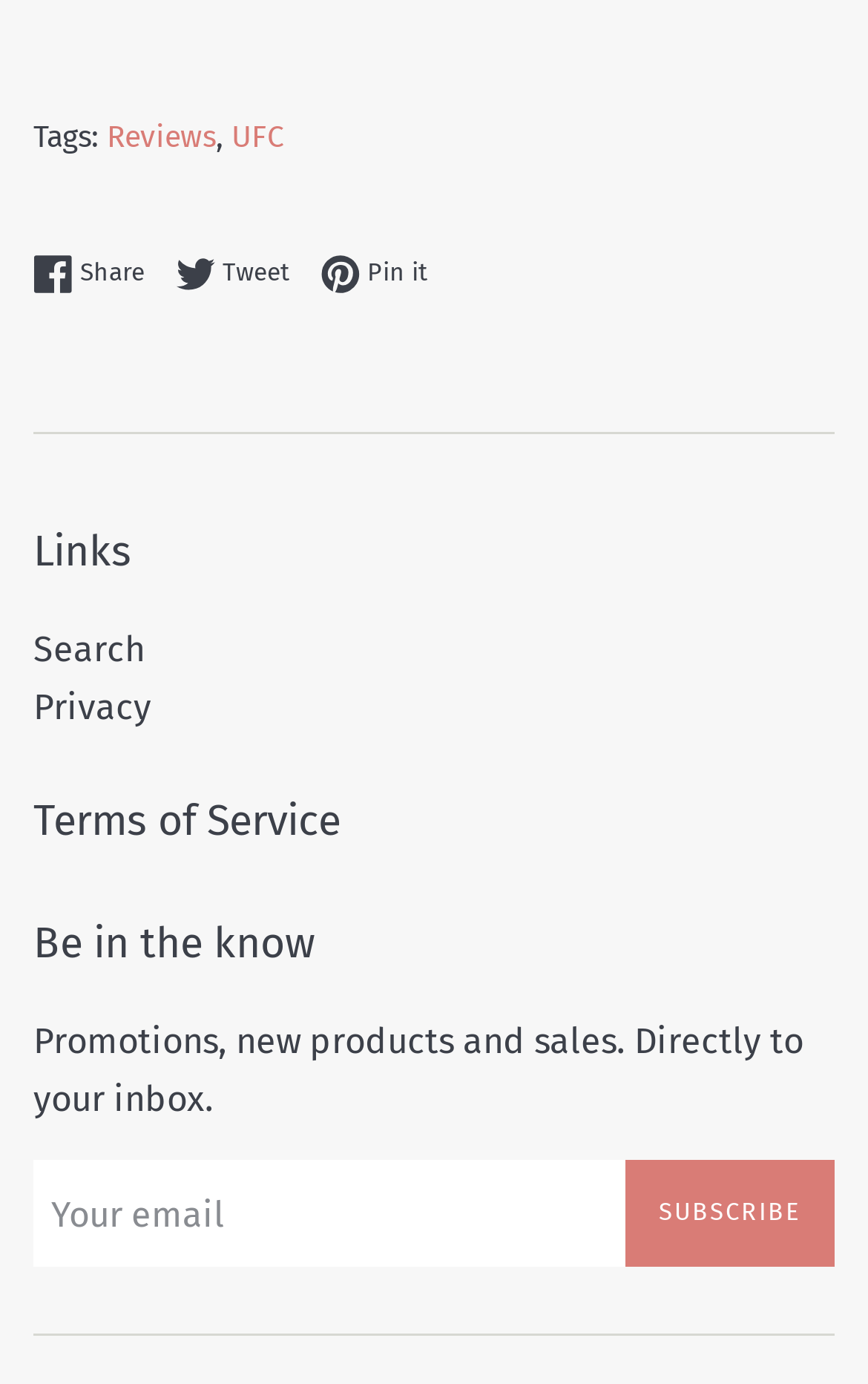Please identify the bounding box coordinates of the element's region that needs to be clicked to fulfill the following instruction: "Subscribe to newsletter". The bounding box coordinates should consist of four float numbers between 0 and 1, i.e., [left, top, right, bottom].

[0.721, 0.839, 0.962, 0.916]